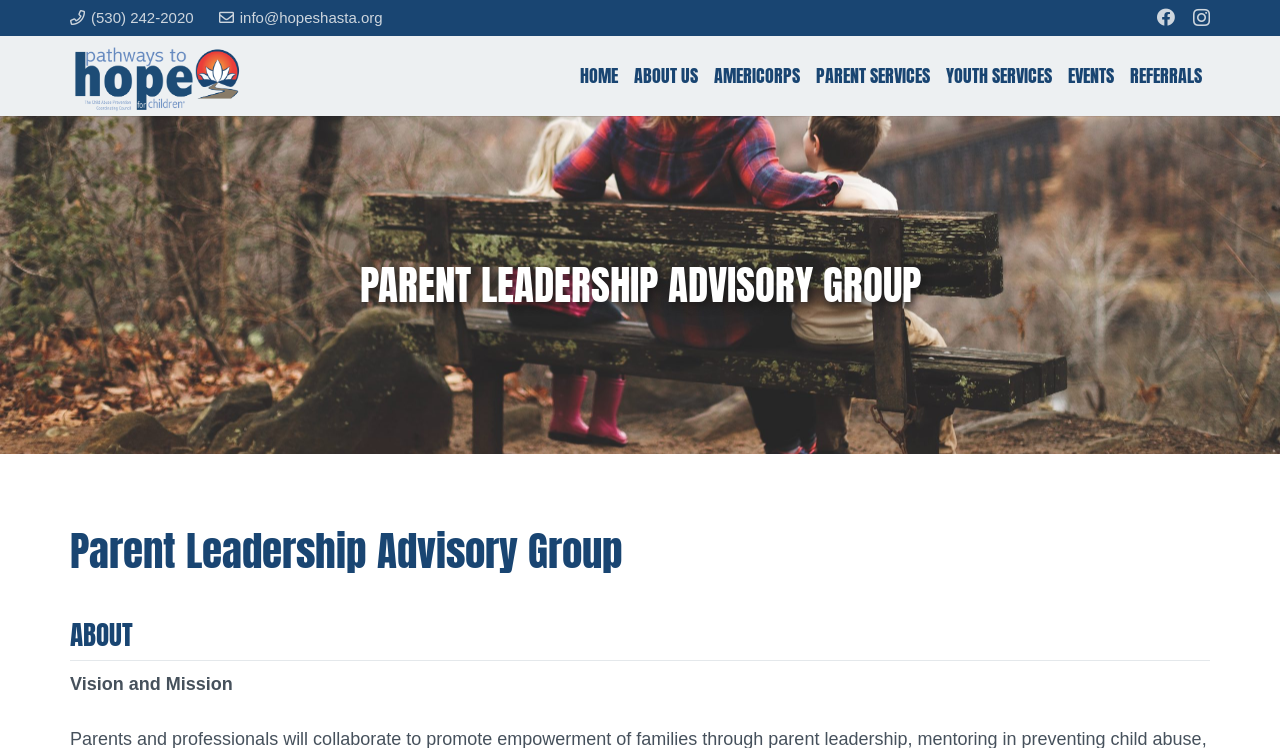Determine the bounding box coordinates of the region I should click to achieve the following instruction: "Send an email". Ensure the bounding box coordinates are four float numbers between 0 and 1, i.e., [left, top, right, bottom].

[0.171, 0.012, 0.299, 0.034]